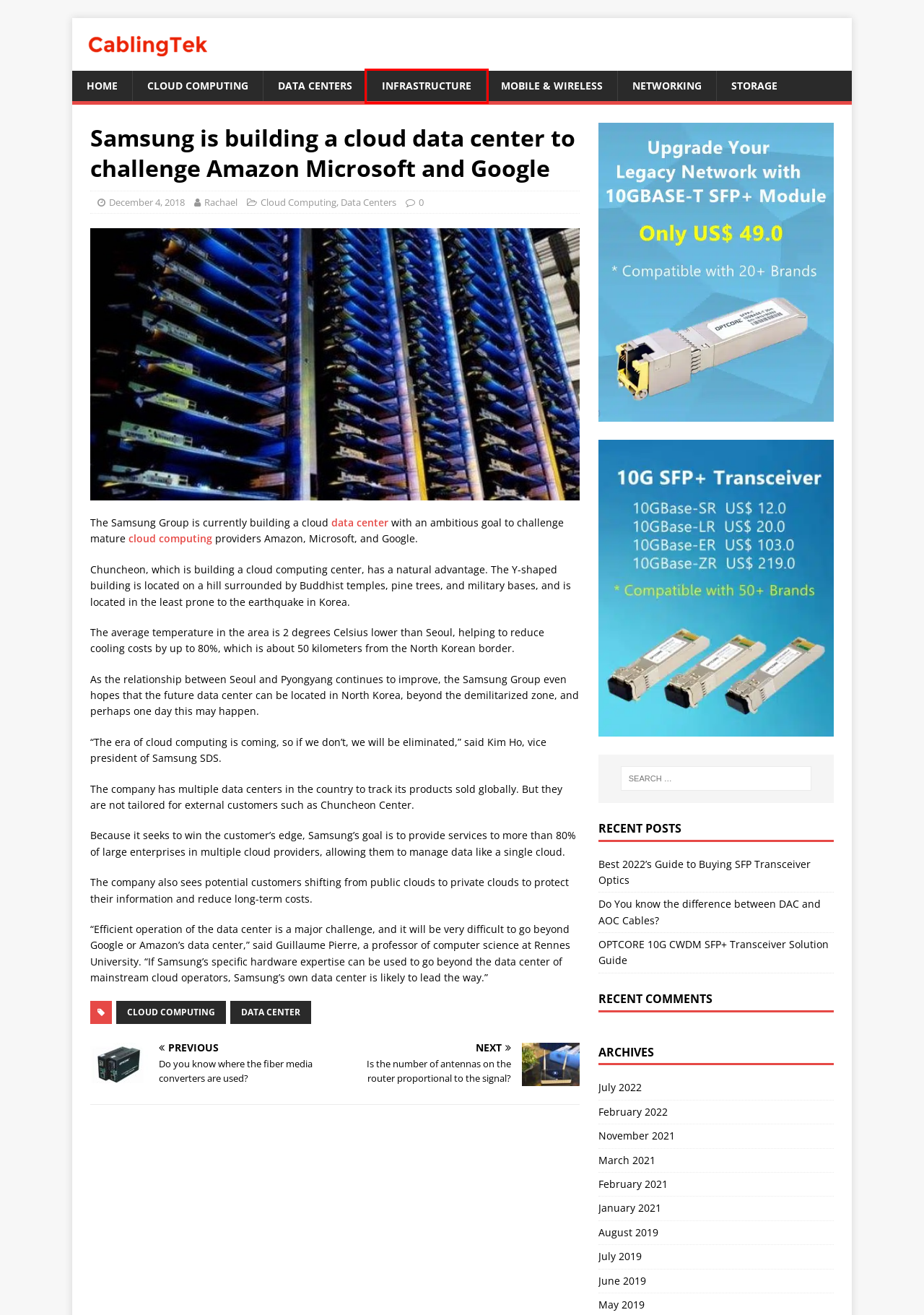You have a screenshot of a webpage where a red bounding box highlights a specific UI element. Identify the description that best matches the resulting webpage after the highlighted element is clicked. The choices are:
A. July 2019 - CablingTek
B. Best 2022’s Guide to Buying SFP Transceiver Optics - CablingTek
C. December 2018 - CablingTek
D. Storage Archives - CablingTek
E. Infrastructure Management Archives - CablingTek
F. June 2019 - CablingTek
G. January 2021 - CablingTek
H. Data Centers Archives - CablingTek

E